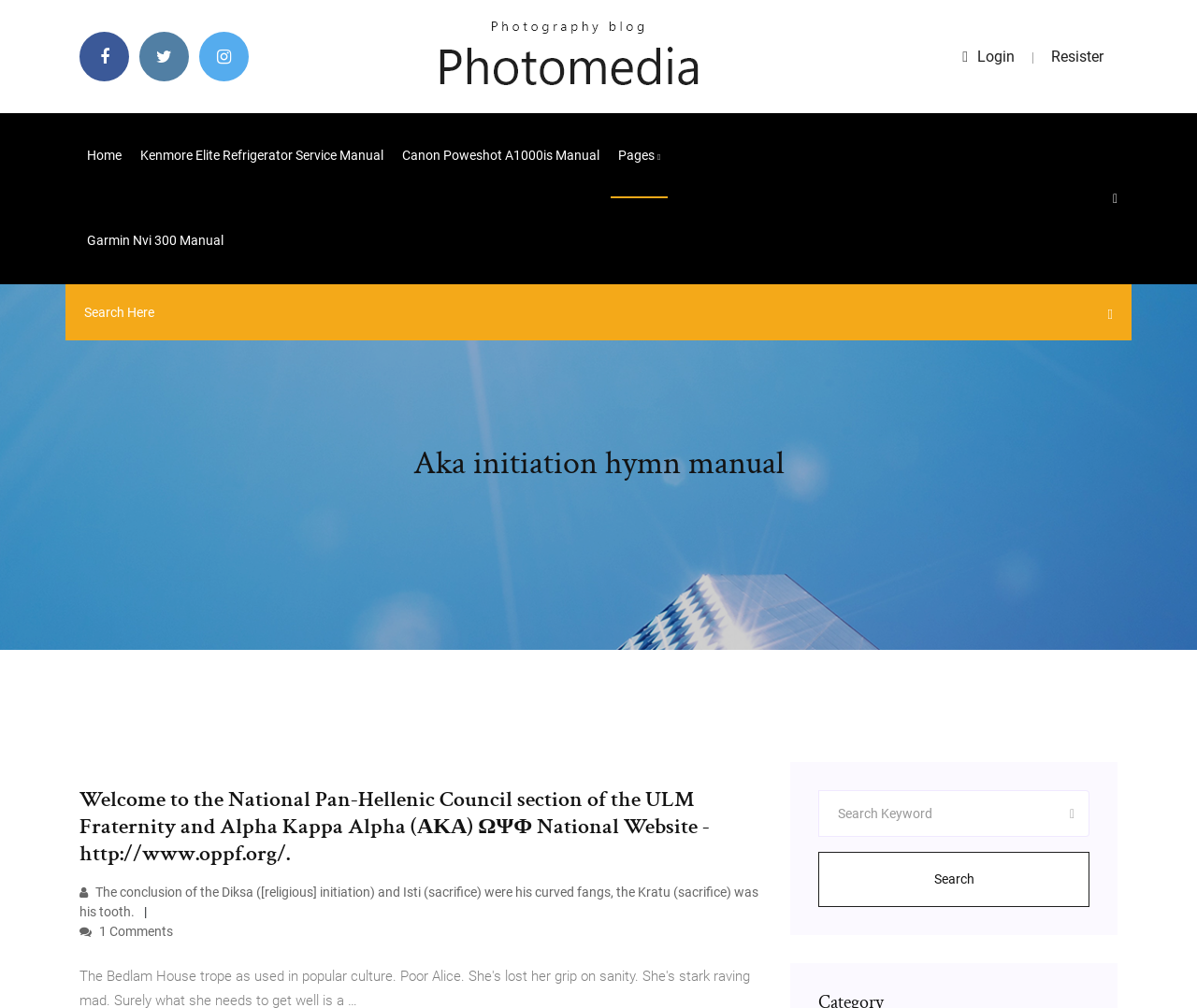Locate the bounding box coordinates of the clickable region necessary to complete the following instruction: "Click on the 'Lost your password?' link". Provide the coordinates in the format of four float numbers between 0 and 1, i.e., [left, top, right, bottom].

None